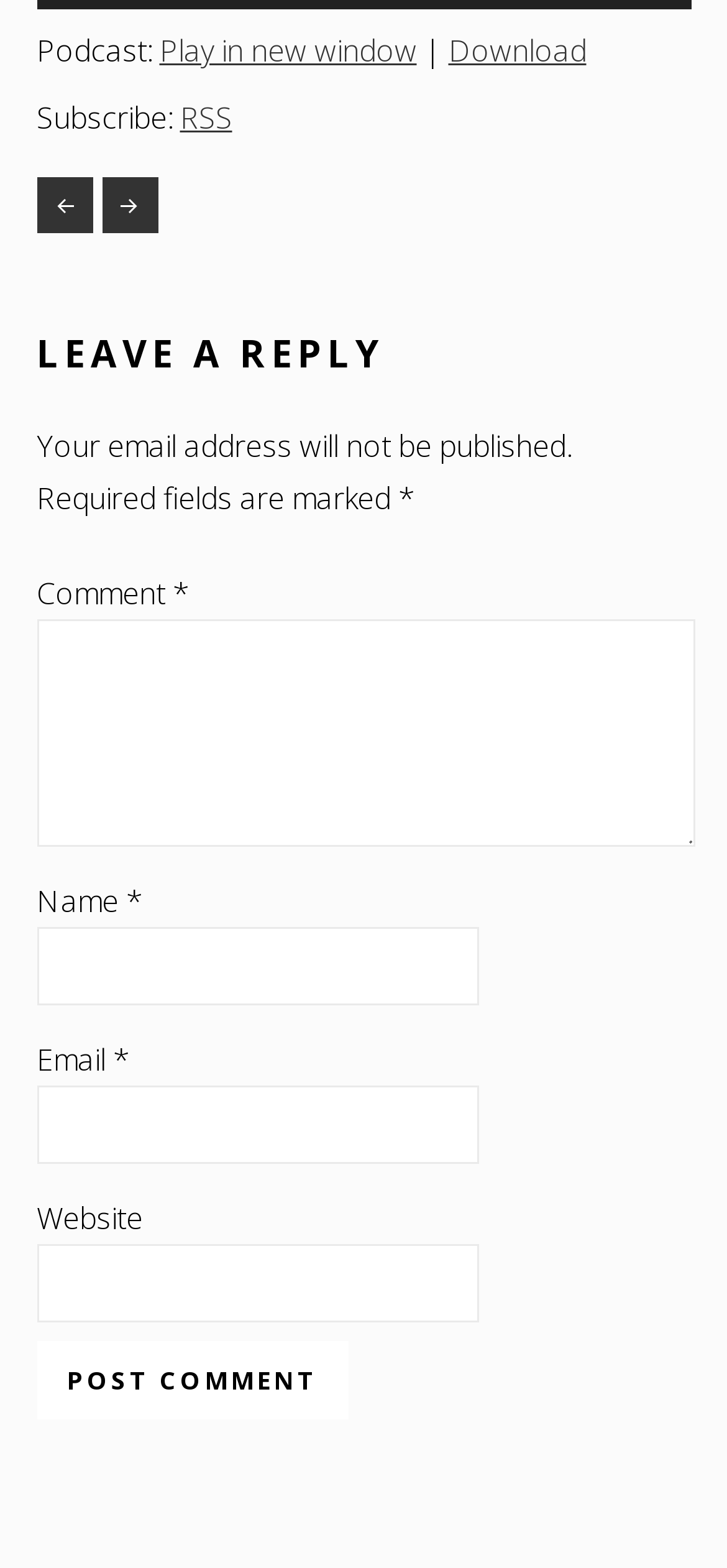What is the purpose of the 'Subscribe' option?
Deliver a detailed and extensive answer to the question.

The 'Subscribe' option is linked to 'RSS', which suggests that it allows users to subscribe to the podcast's RSS feed.